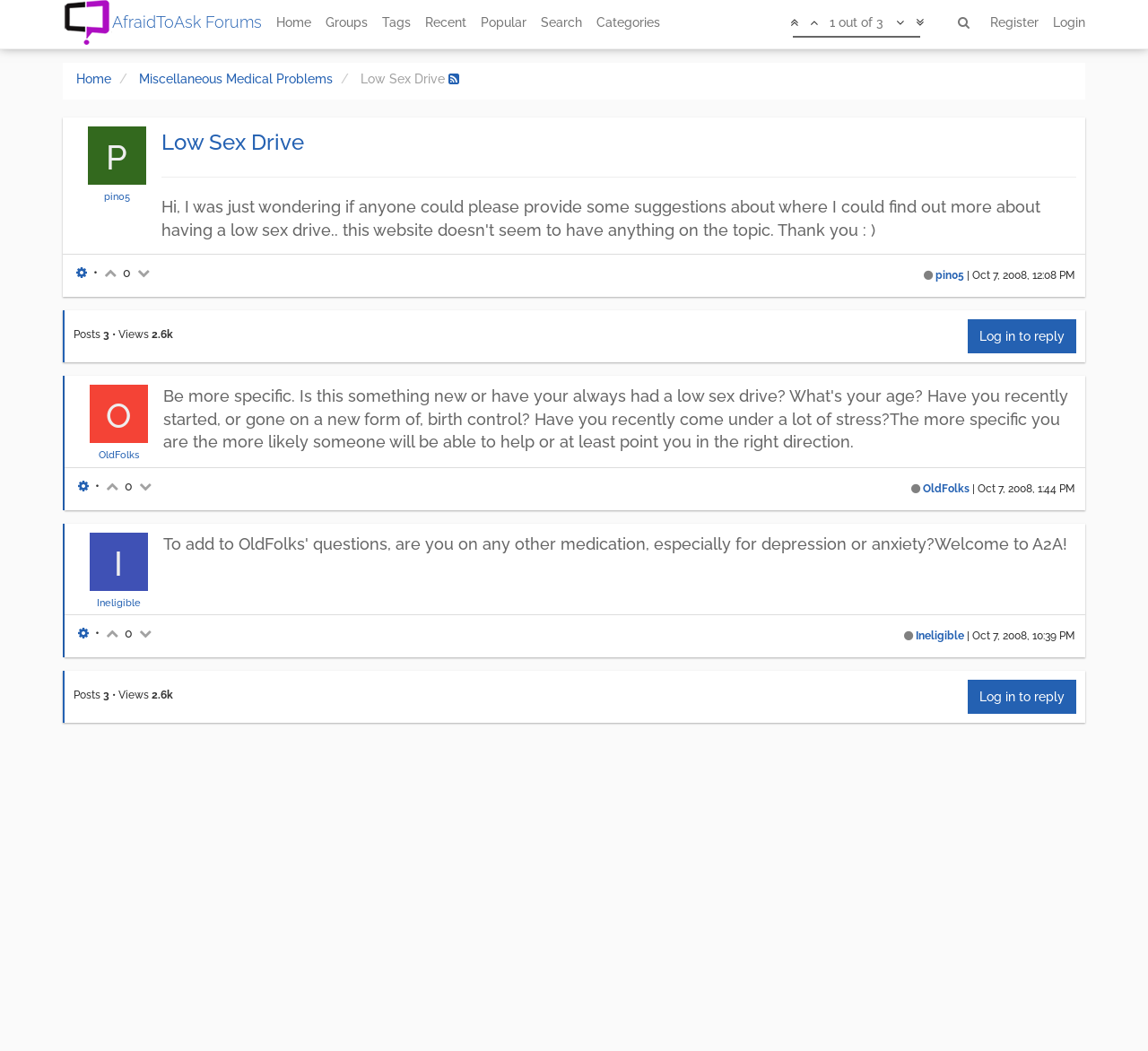Determine the bounding box coordinates of the clickable area required to perform the following instruction: "Search for a topic". The coordinates should be represented as four float numbers between 0 and 1: [left, top, right, bottom].

[0.816, 0.005, 0.862, 0.041]